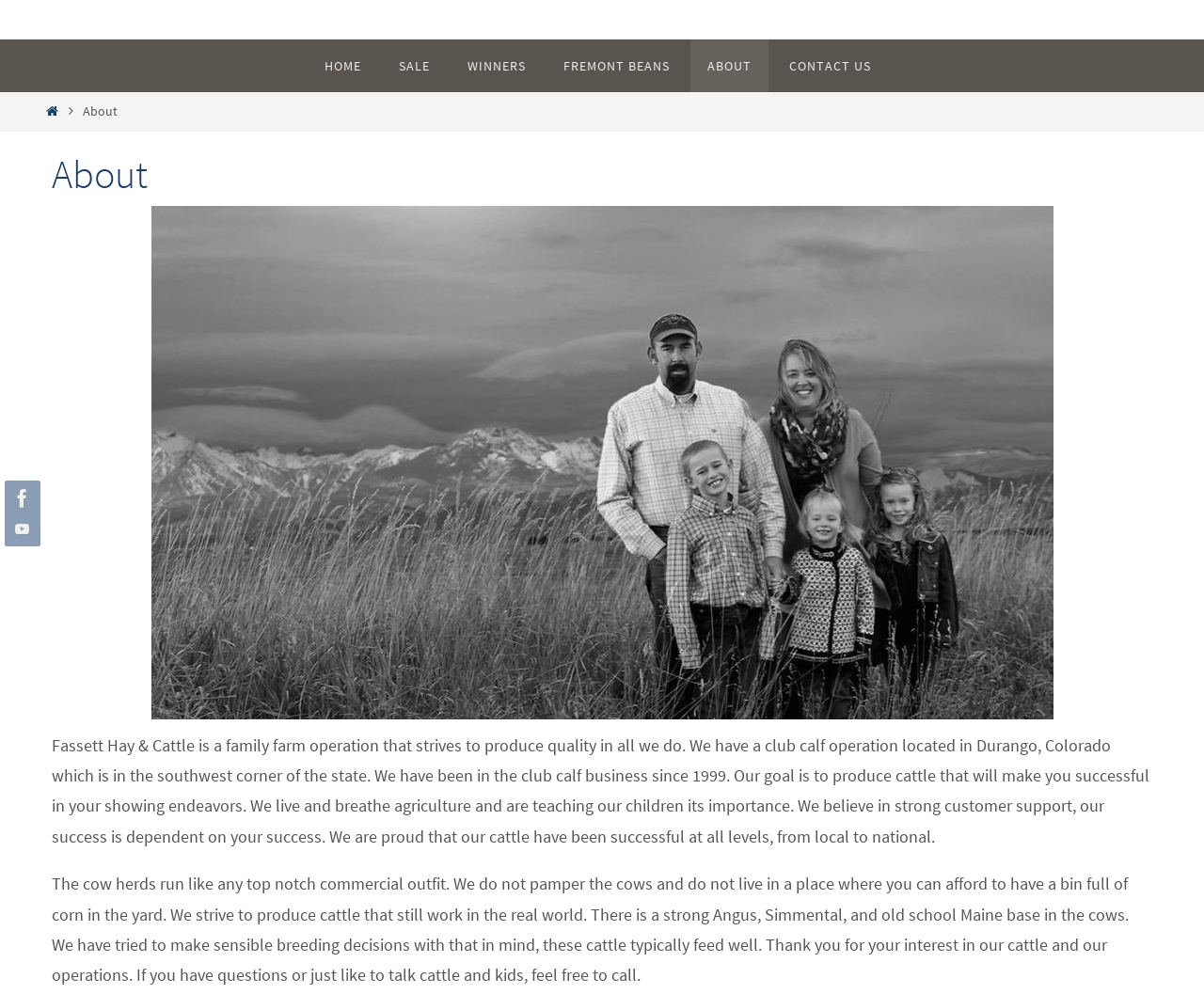Please find and report the bounding box coordinates of the element to click in order to perform the following action: "Download the app". The coordinates should be expressed as four float numbers between 0 and 1, in the format [left, top, right, bottom].

None